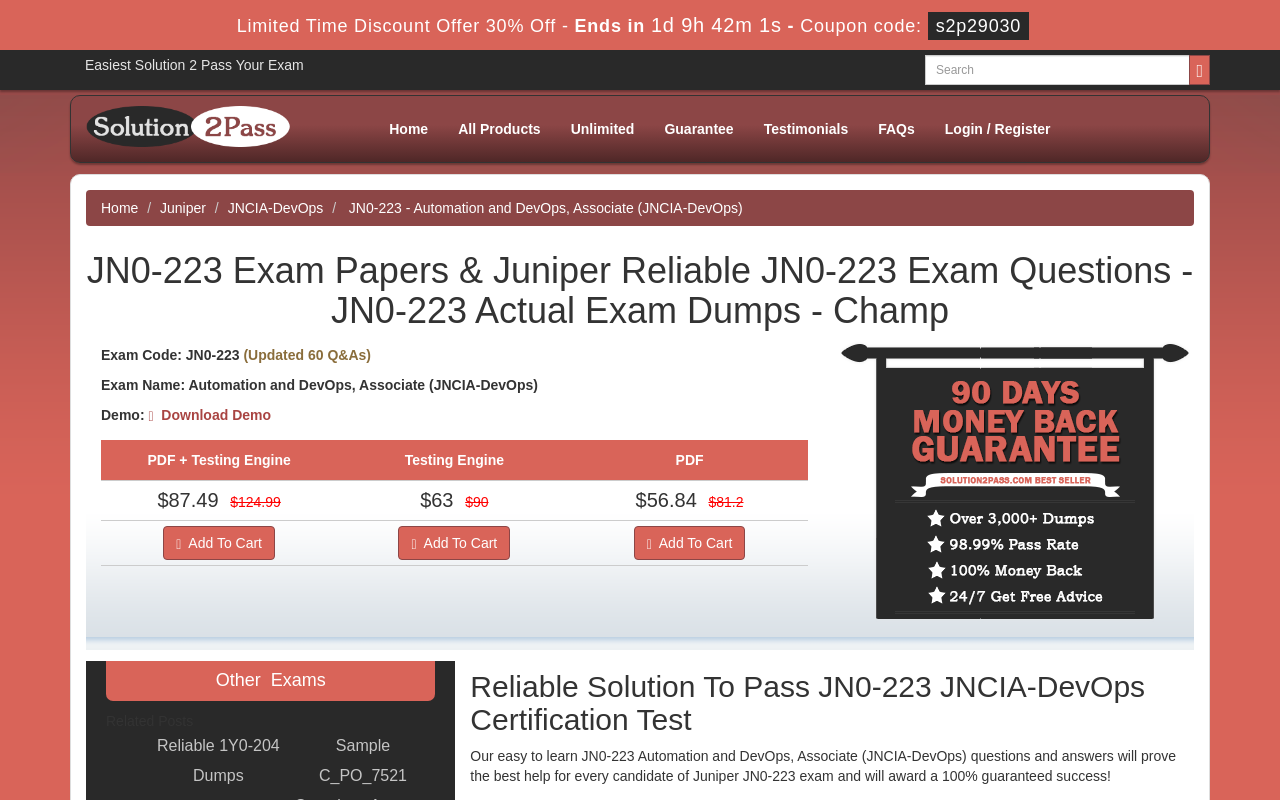Identify the bounding box coordinates for the UI element described as: "Unlimited".

[0.434, 0.141, 0.507, 0.181]